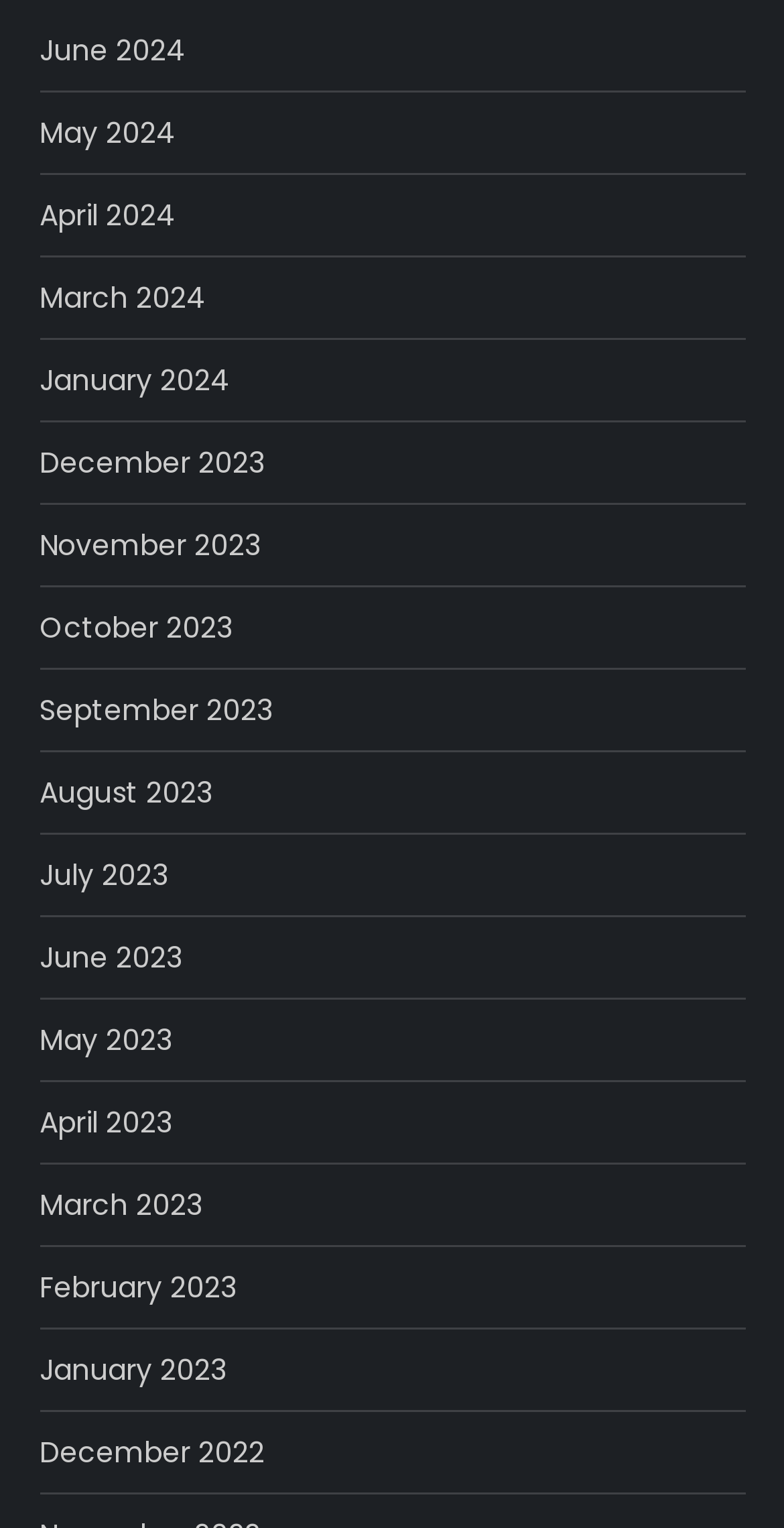Could you determine the bounding box coordinates of the clickable element to complete the instruction: "check December 2022"? Provide the coordinates as four float numbers between 0 and 1, i.e., [left, top, right, bottom].

[0.05, 0.934, 0.337, 0.968]